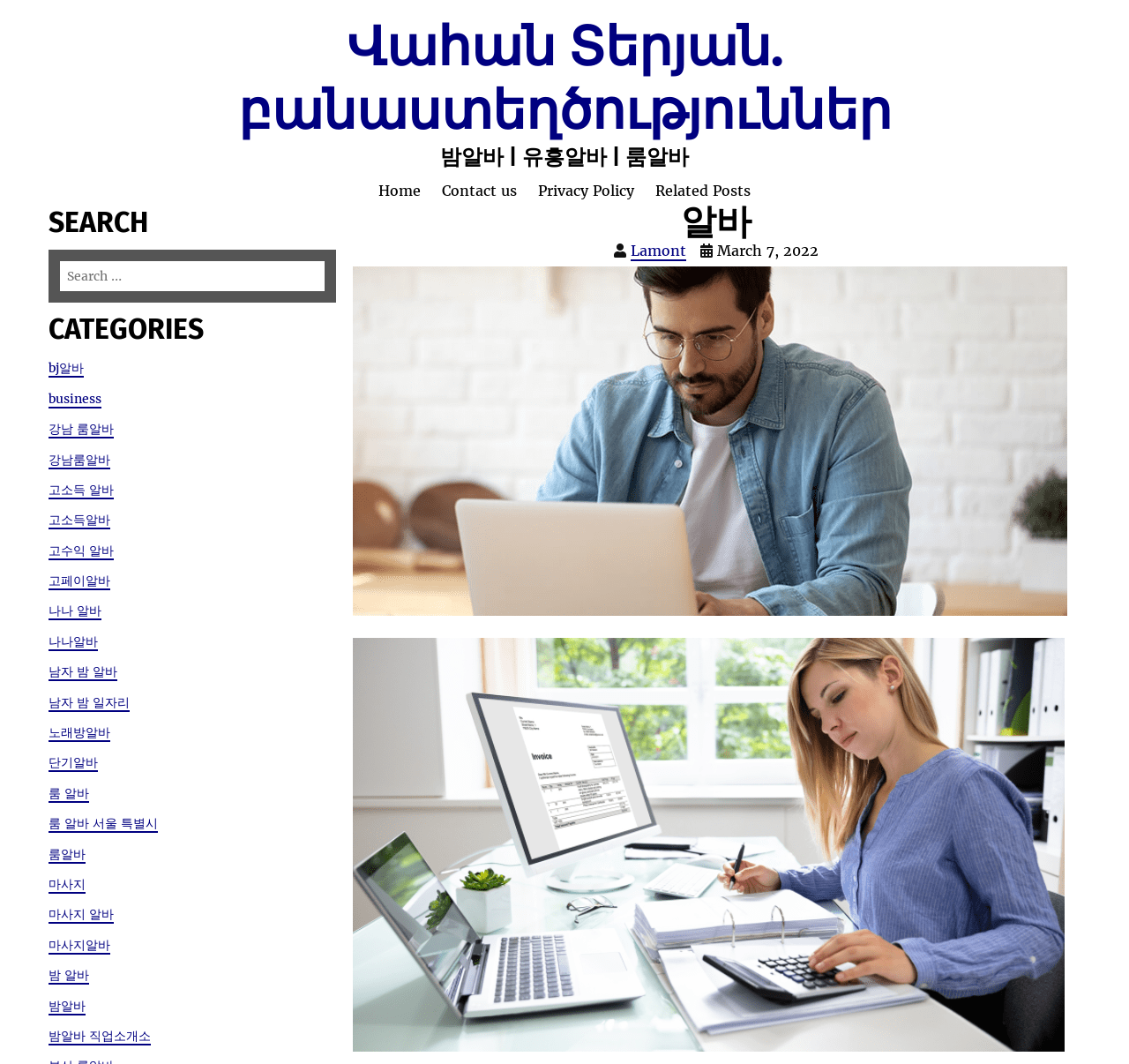Respond to the following query with just one word or a short phrase: 
What is the purpose of the search box?

To search for content